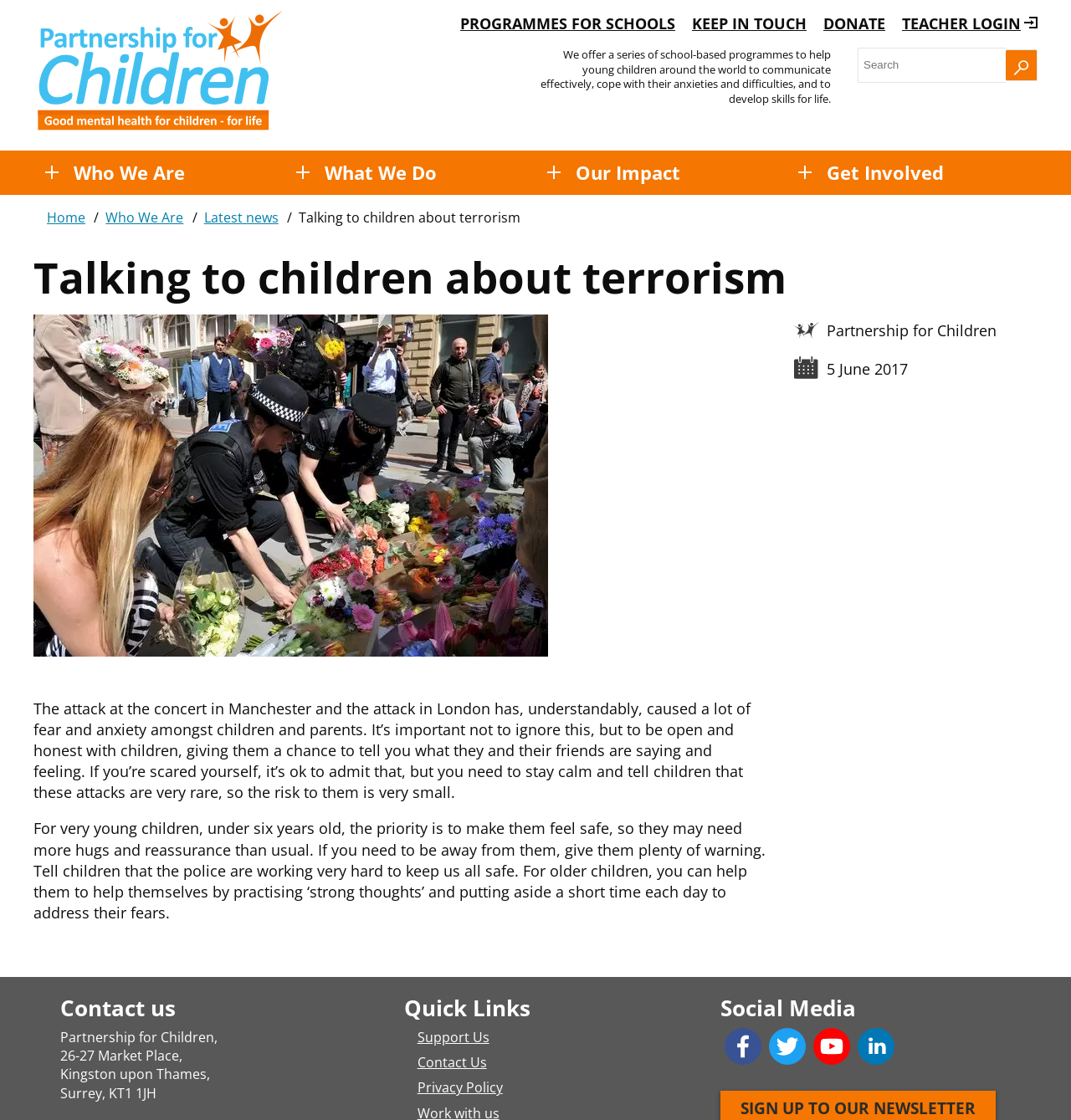With reference to the image, please provide a detailed answer to the following question: What is the topic of the main article?

I found the topic of the main article by looking at the heading that says 'Talking to children about terrorism' and also by reading the content of the article which discusses how to talk to children about terrorism and its effects.